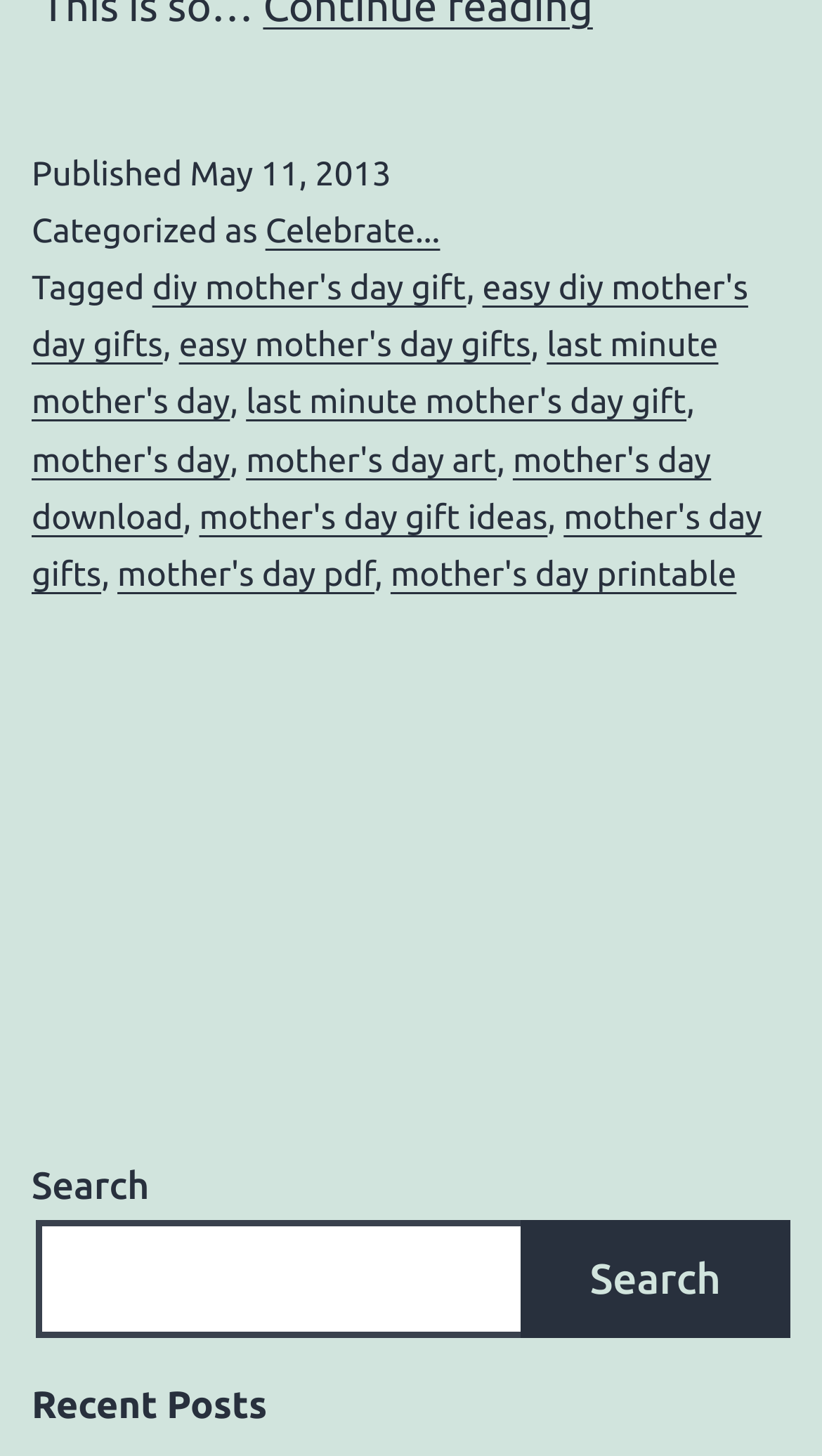Locate the bounding box coordinates of the clickable element to fulfill the following instruction: "Click on 'mother's day gift ideas' link". Provide the coordinates as four float numbers between 0 and 1 in the format [left, top, right, bottom].

[0.242, 0.343, 0.666, 0.369]